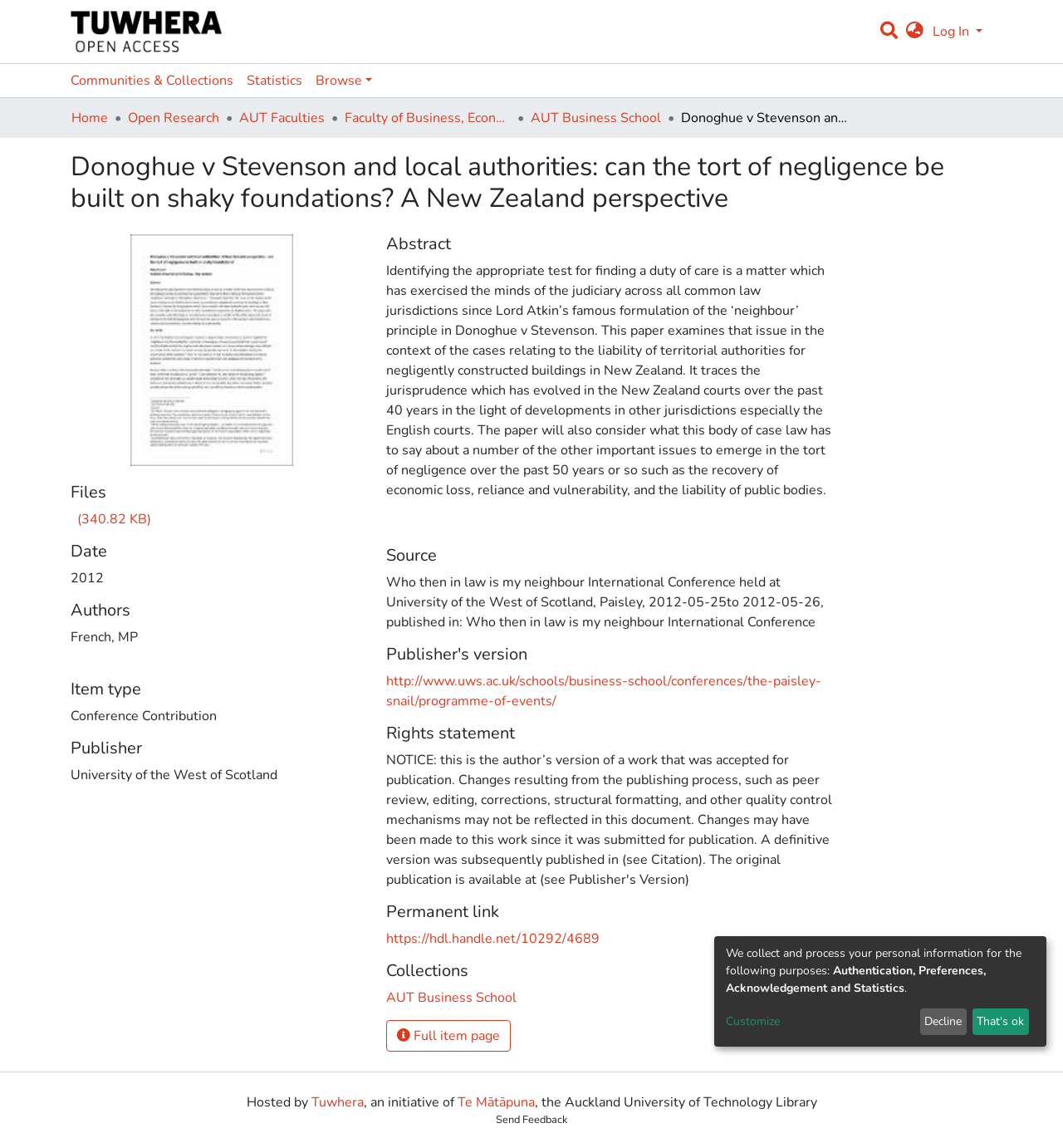Can you show the bounding box coordinates of the region to click on to complete the task described in the instruction: "Switch language"?

[0.847, 0.019, 0.874, 0.036]